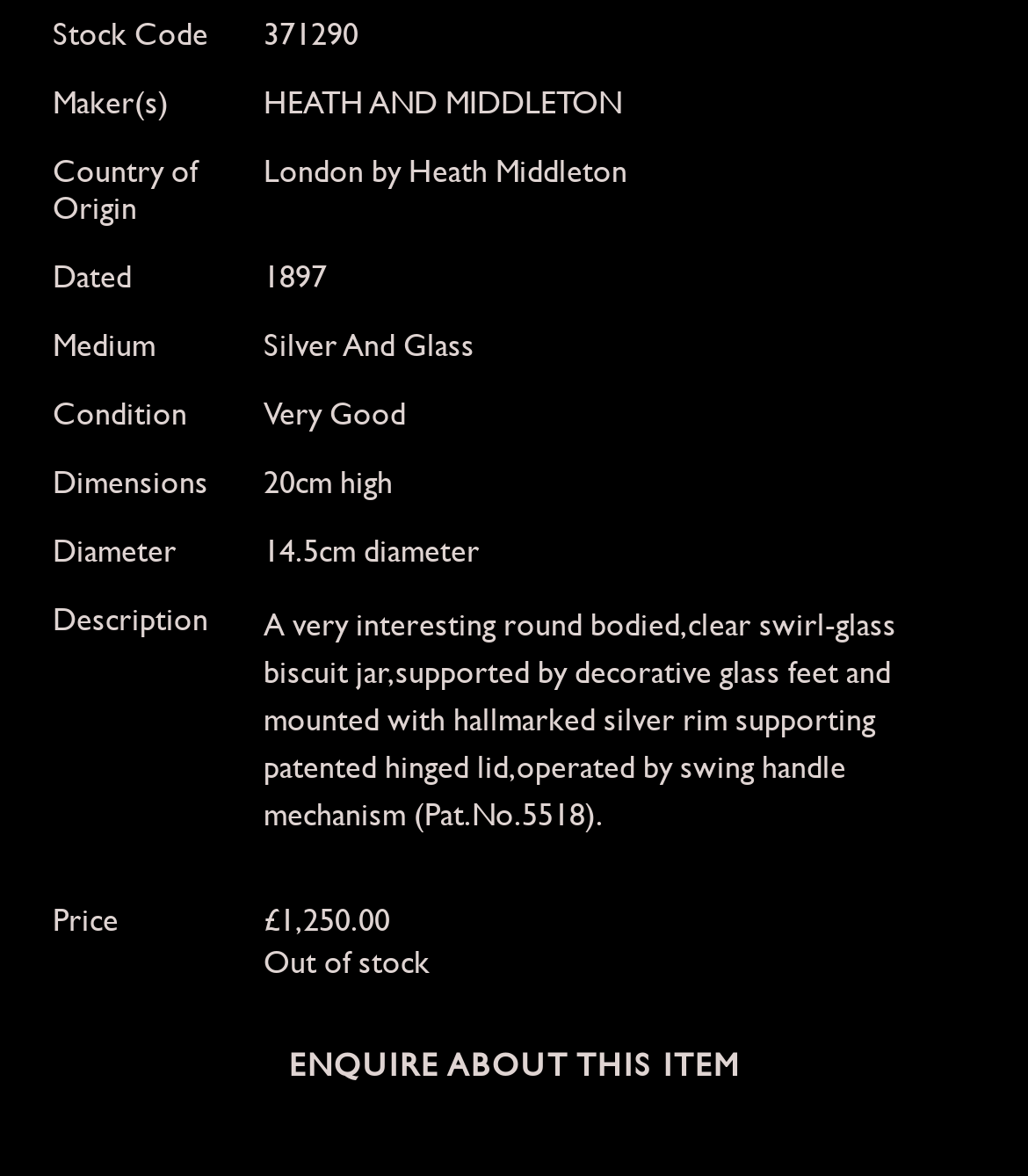Provide a one-word or brief phrase answer to the question:
Is the item in stock?

No